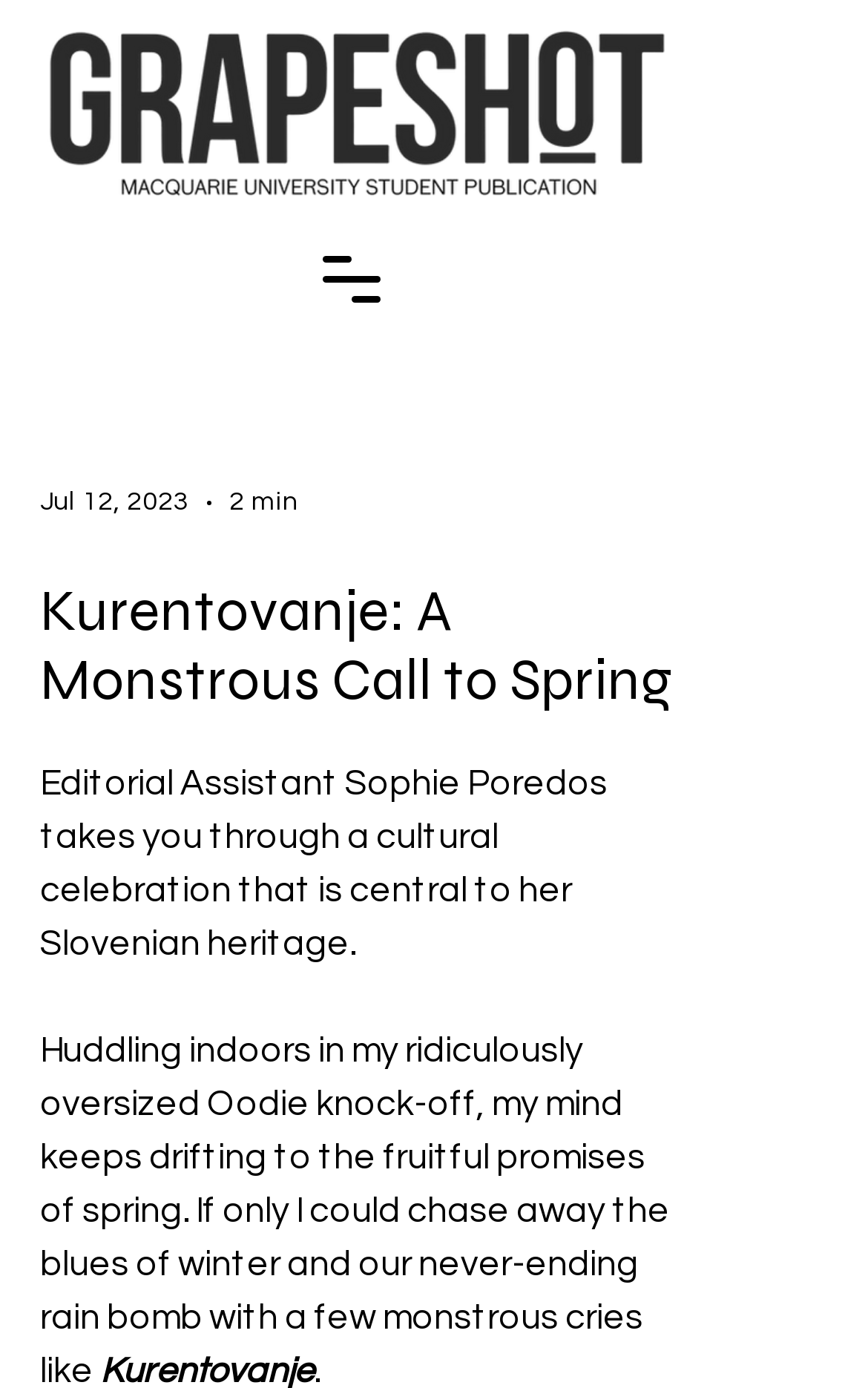What is the cultural celebration being discussed?
Provide an in-depth and detailed explanation in response to the question.

The cultural celebration being discussed can be determined by looking at the heading 'Kurentovanje: A Monstrous Call to Spring' which indicates that the content is about Kurentovanje, a cultural celebration.